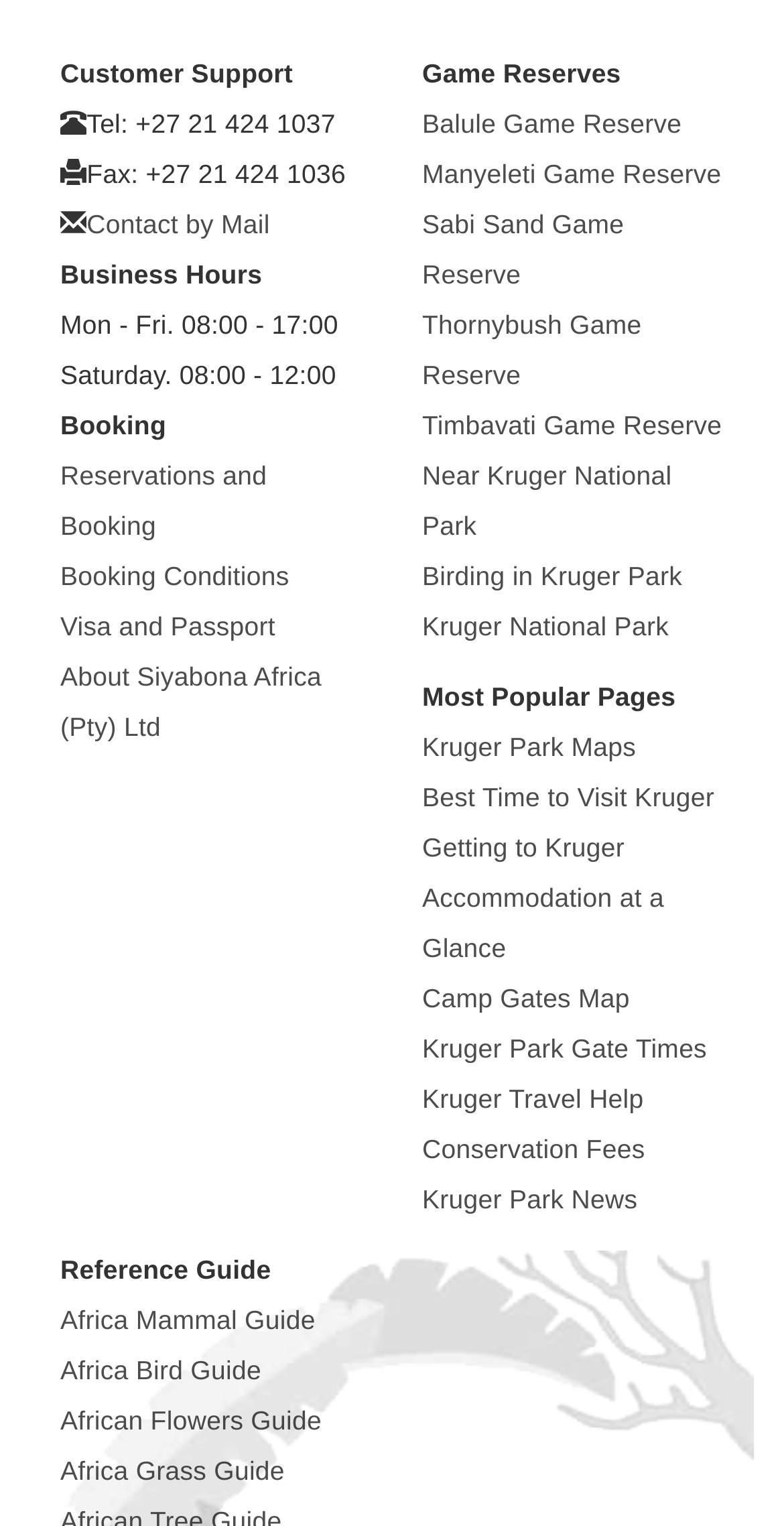Determine the bounding box of the UI element mentioned here: "Accommodation at a Glance". The coordinates must be in the format [left, top, right, bottom] with values ranging from 0 to 1.

[0.538, 0.578, 0.847, 0.631]